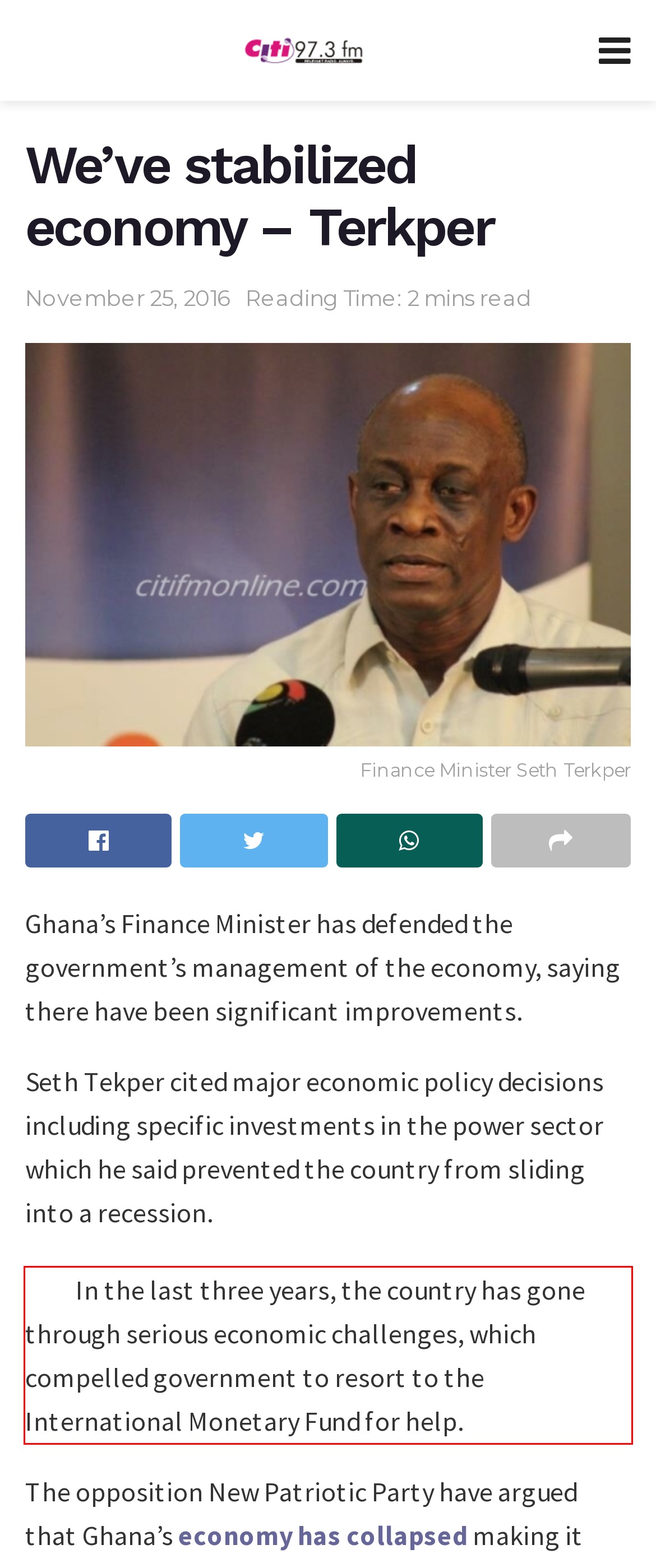With the given screenshot of a webpage, locate the red rectangle bounding box and extract the text content using OCR.

In the last three years, the country has gone through serious economic challenges, which compelled government to resort to the International Monetary Fund for help.